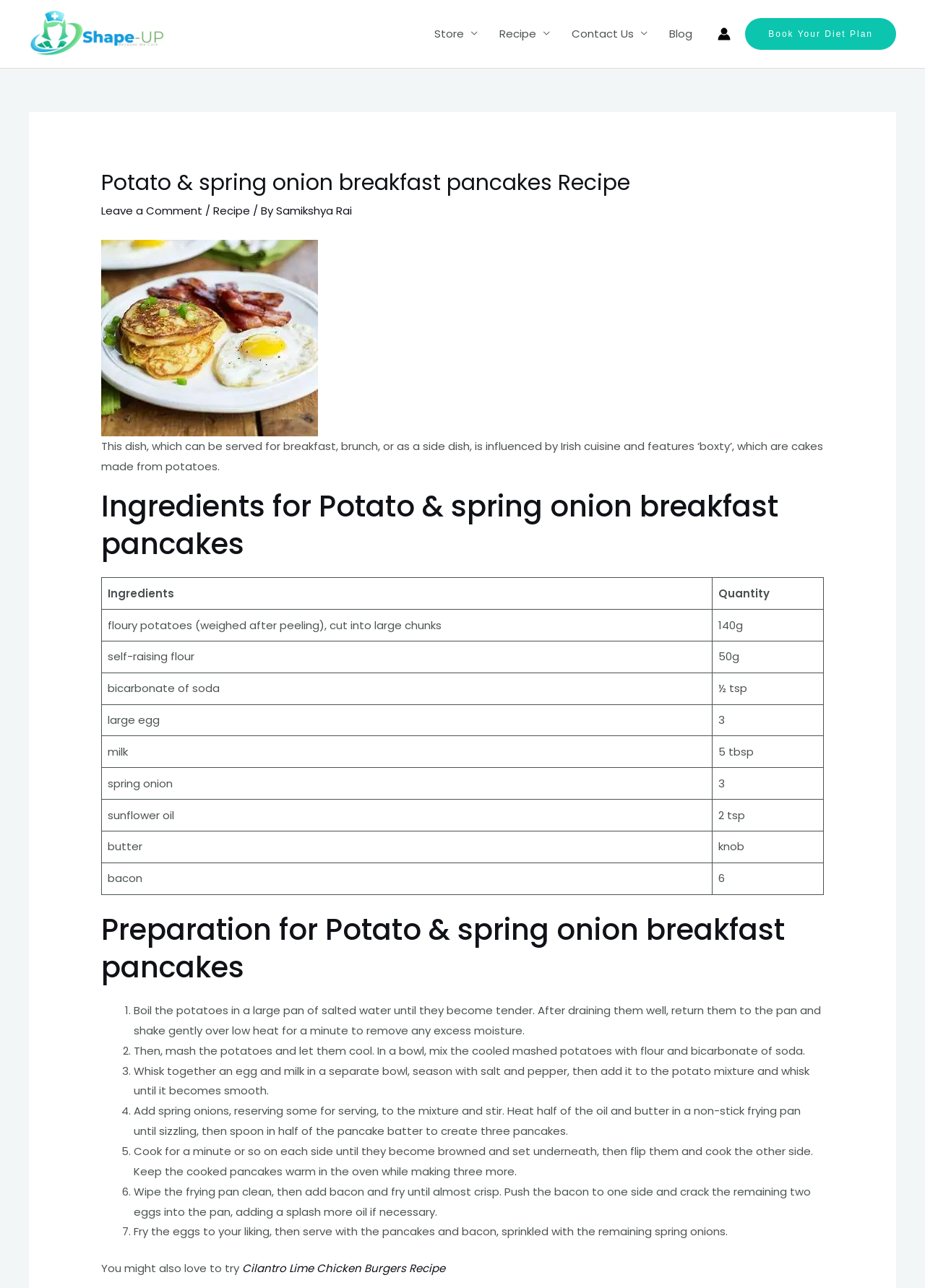Specify the bounding box coordinates of the area to click in order to follow the given instruction: "Click on the 'Recipe' link."

[0.231, 0.157, 0.27, 0.169]